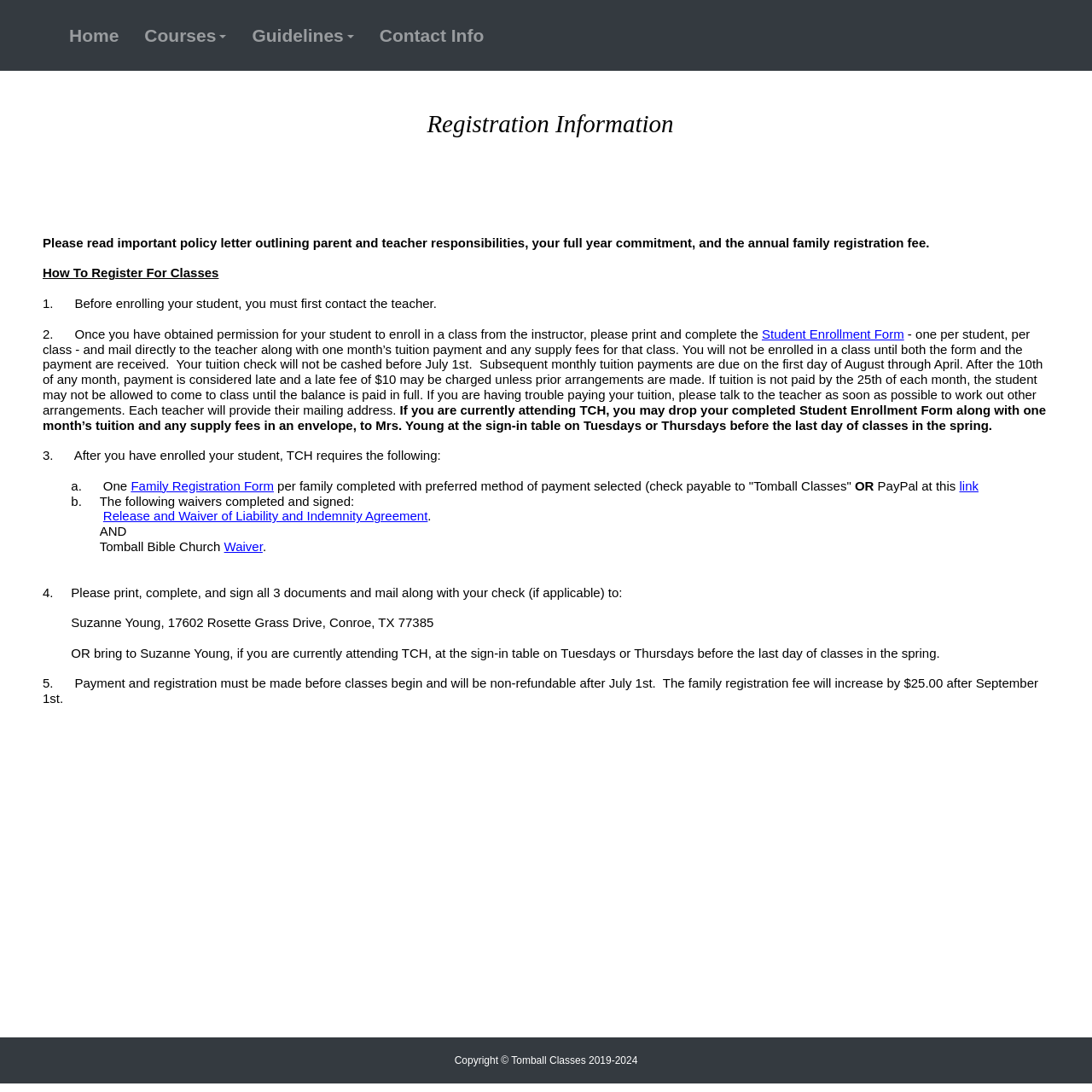Respond with a single word or short phrase to the following question: 
What is the late fee for tuition payment?

$10